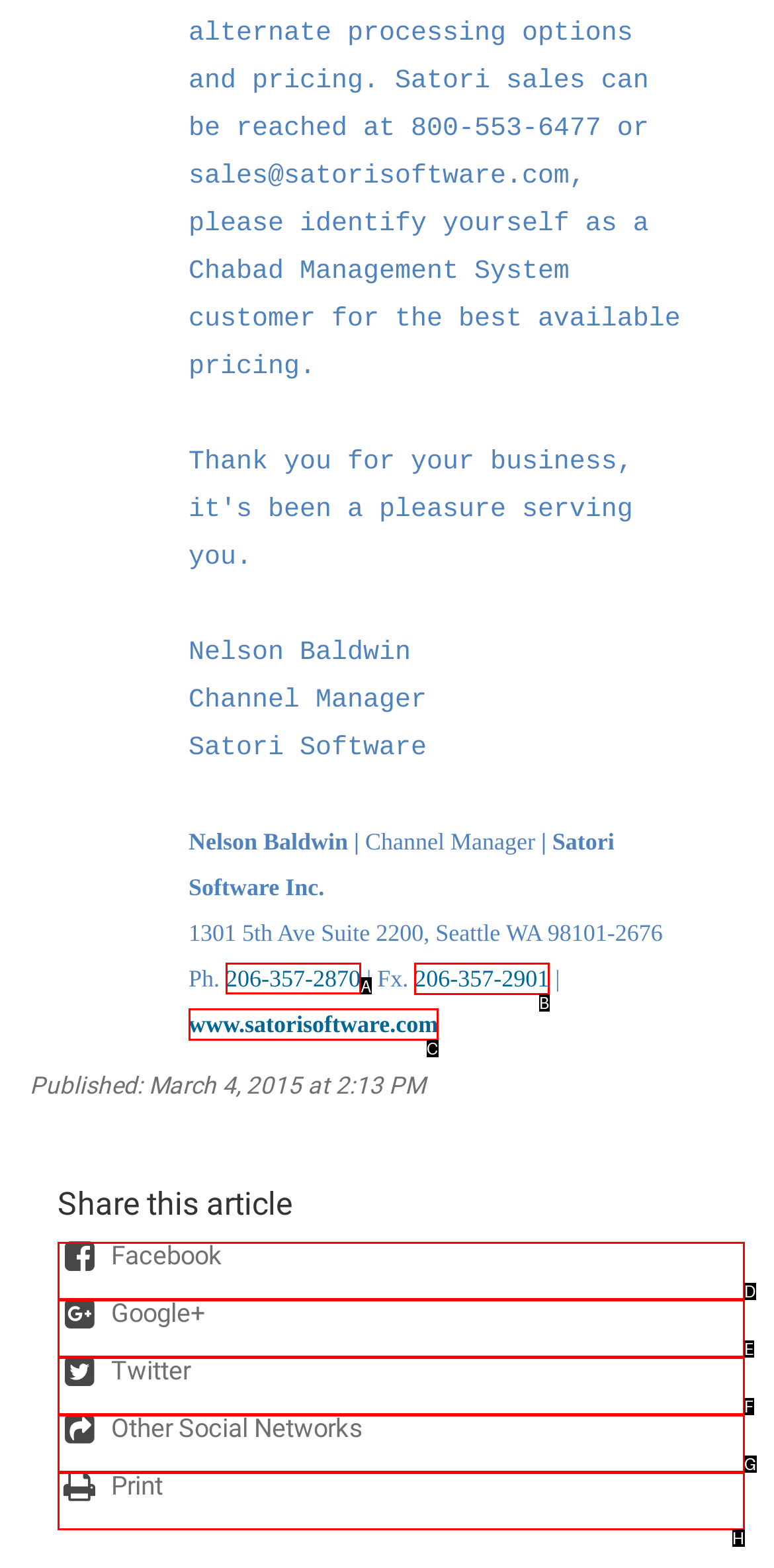Tell me the letter of the UI element to click in order to accomplish the following task: Call the office phone number
Answer with the letter of the chosen option from the given choices directly.

A